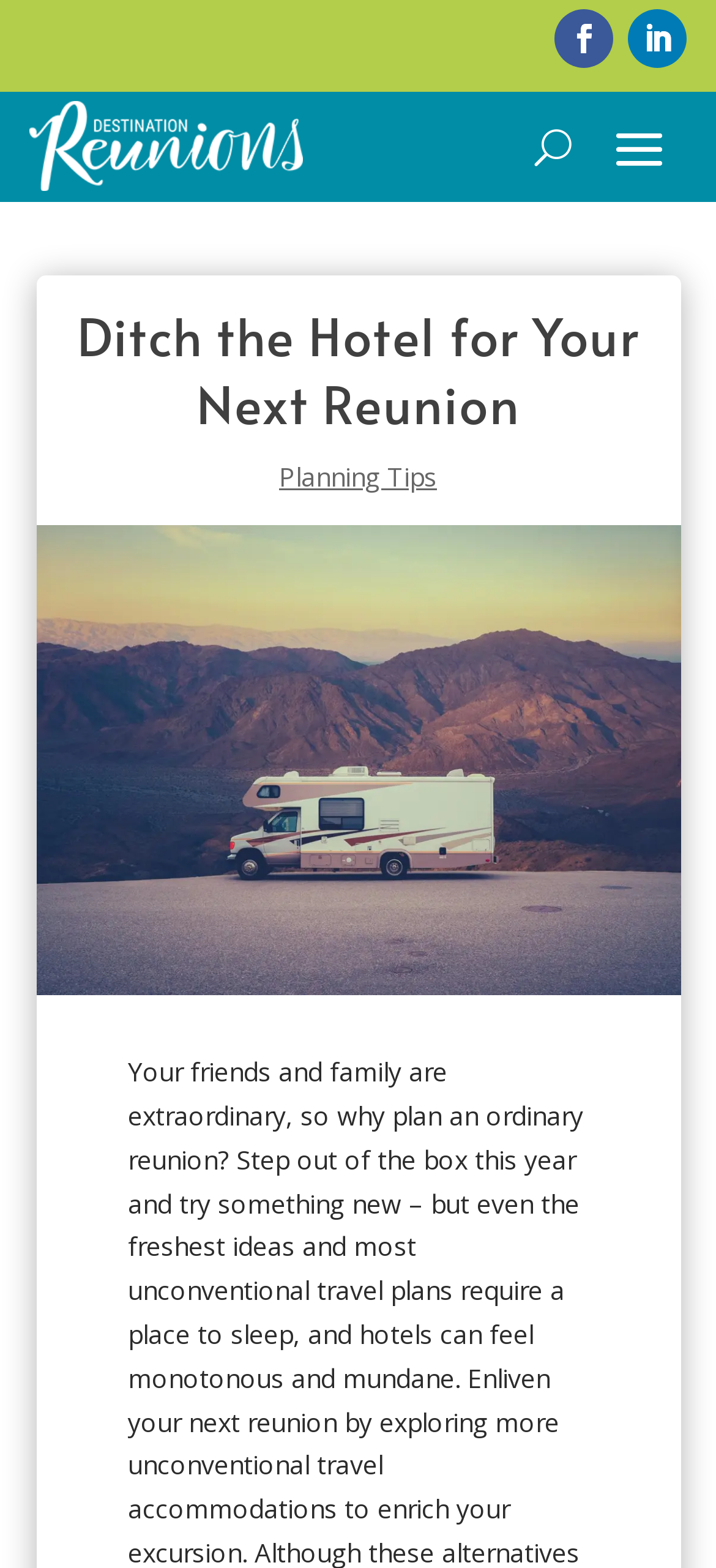Illustrate the webpage with a detailed description.

The webpage is about exploring unconventional travel accommodations for reunions. At the top left, there is a logo of "destinationreunions" accompanied by an image. Below the logo, a large heading "Ditch the Hotel for Your Next Reunion" spans across the page. 

On the top right, there are three links, two of which are represented by icons '\ue093' and '\ue09d', and the third is a button labeled 'U'. 

Further down, there is a link "Planning Tips" positioned roughly in the middle of the page. Below this link, a large image takes up most of the page, labeled "Alternative Accommodations", which likely showcases examples of unconventional travel accommodations.